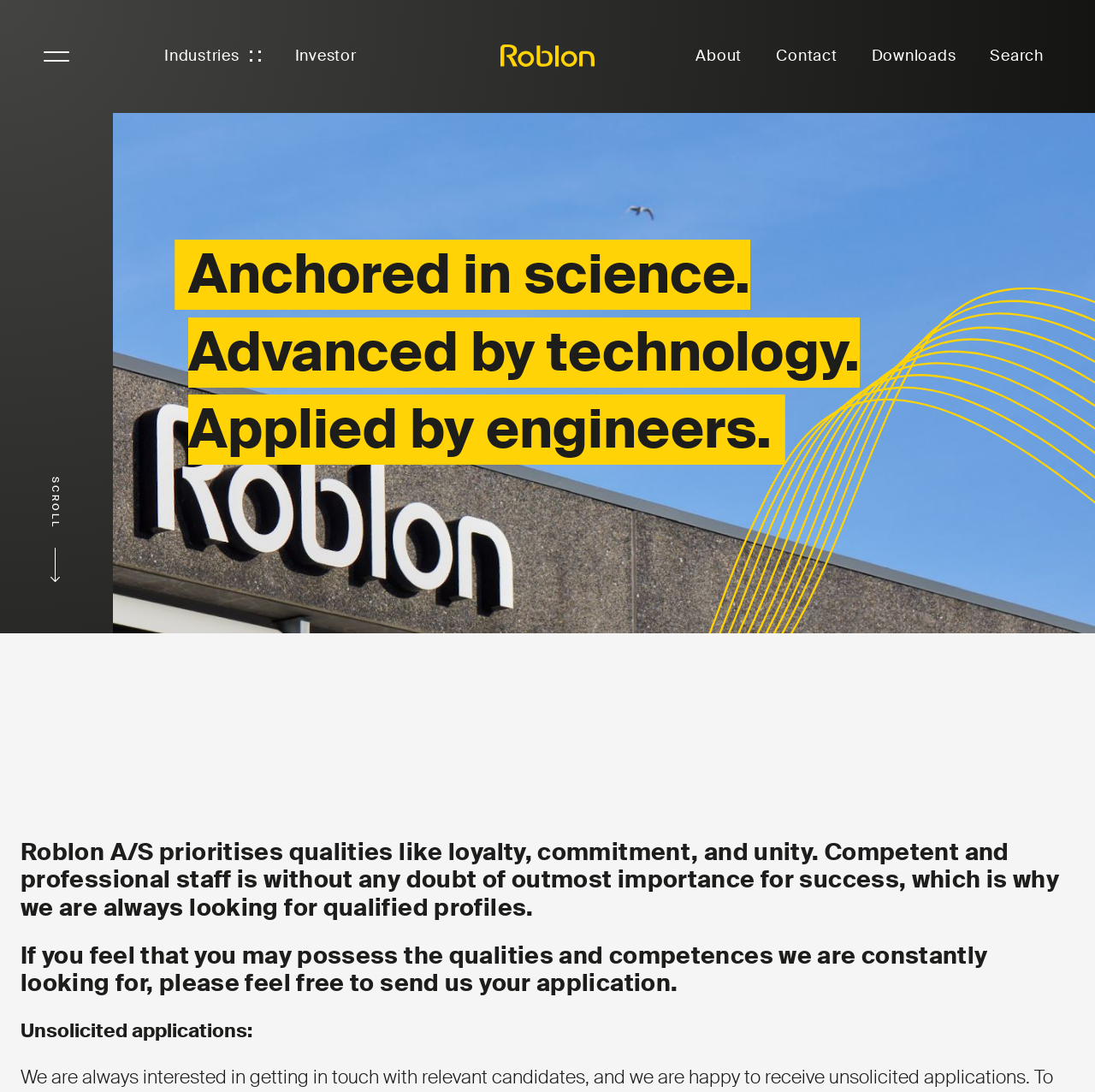Please locate the bounding box coordinates of the element that needs to be clicked to achieve the following instruction: "Search for something". The coordinates should be four float numbers between 0 and 1, i.e., [left, top, right, bottom].

[0.904, 0.037, 0.953, 0.065]